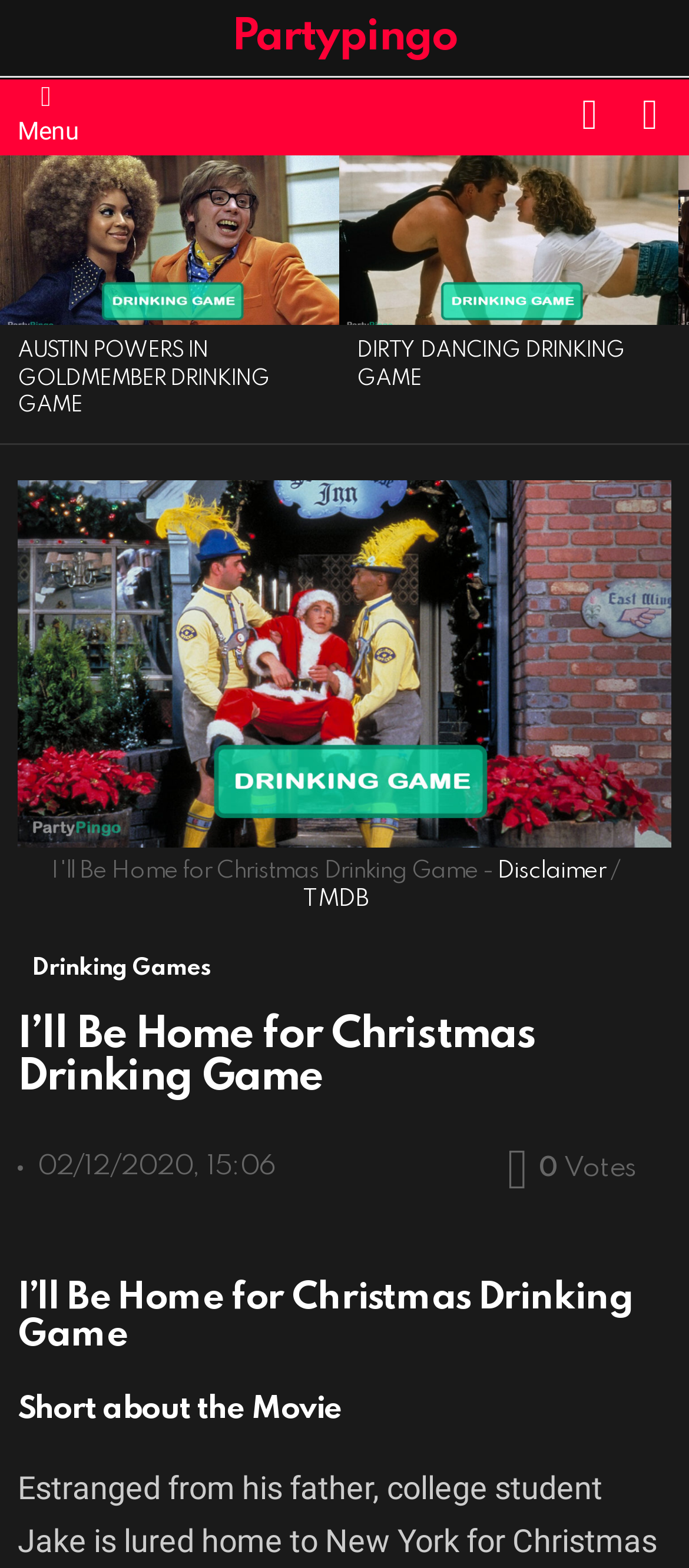Identify the bounding box for the UI element specified in this description: "TMDB". The coordinates must be four float numbers between 0 and 1, formatted as [left, top, right, bottom].

[0.439, 0.566, 0.535, 0.581]